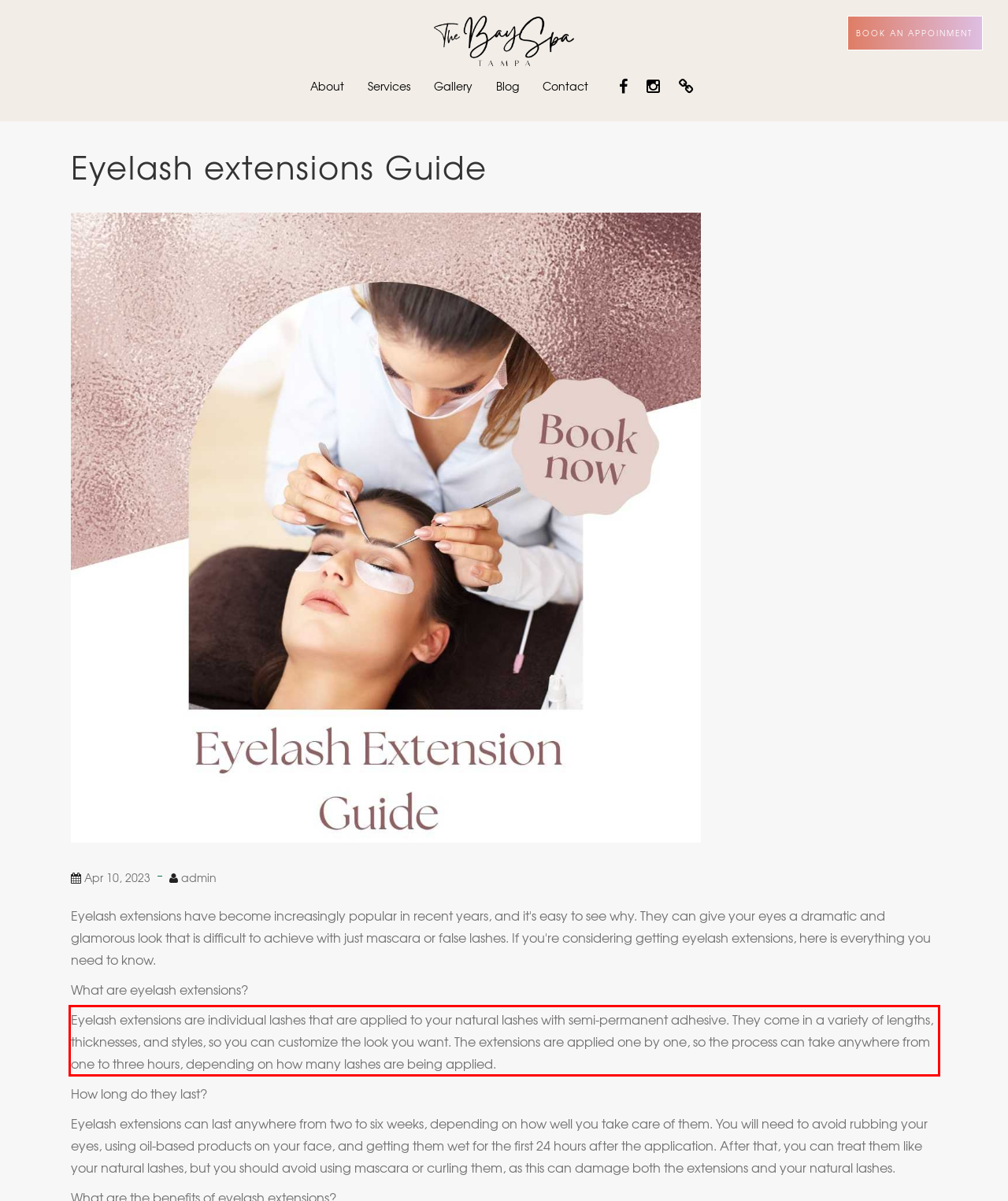The screenshot provided shows a webpage with a red bounding box. Apply OCR to the text within this red bounding box and provide the extracted content.

Eyelash extensions are individual lashes that are applied to your natural lashes with semi-permanent adhesive. They come in a variety of lengths, thicknesses, and styles, so you can customize the look you want. The extensions are applied one by one, so the process can take anywhere from one to three hours, depending on how many lashes are being applied.